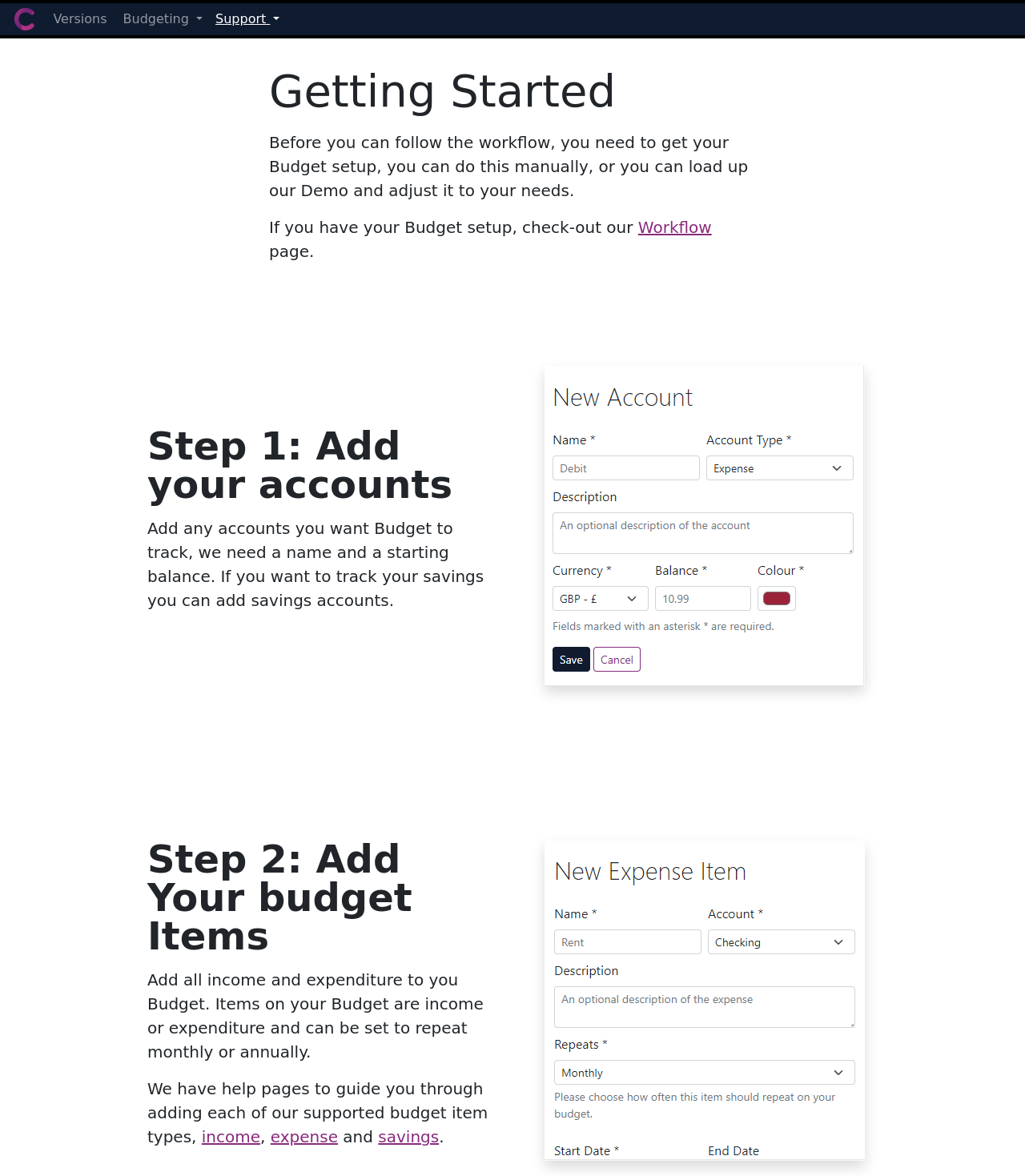Please determine the bounding box coordinates of the element to click in order to execute the following instruction: "Click on 'Budget by Costs to Expect'". The coordinates should be four float numbers between 0 and 1, specified as [left, top, right, bottom].

[0.009, 0.003, 0.036, 0.03]